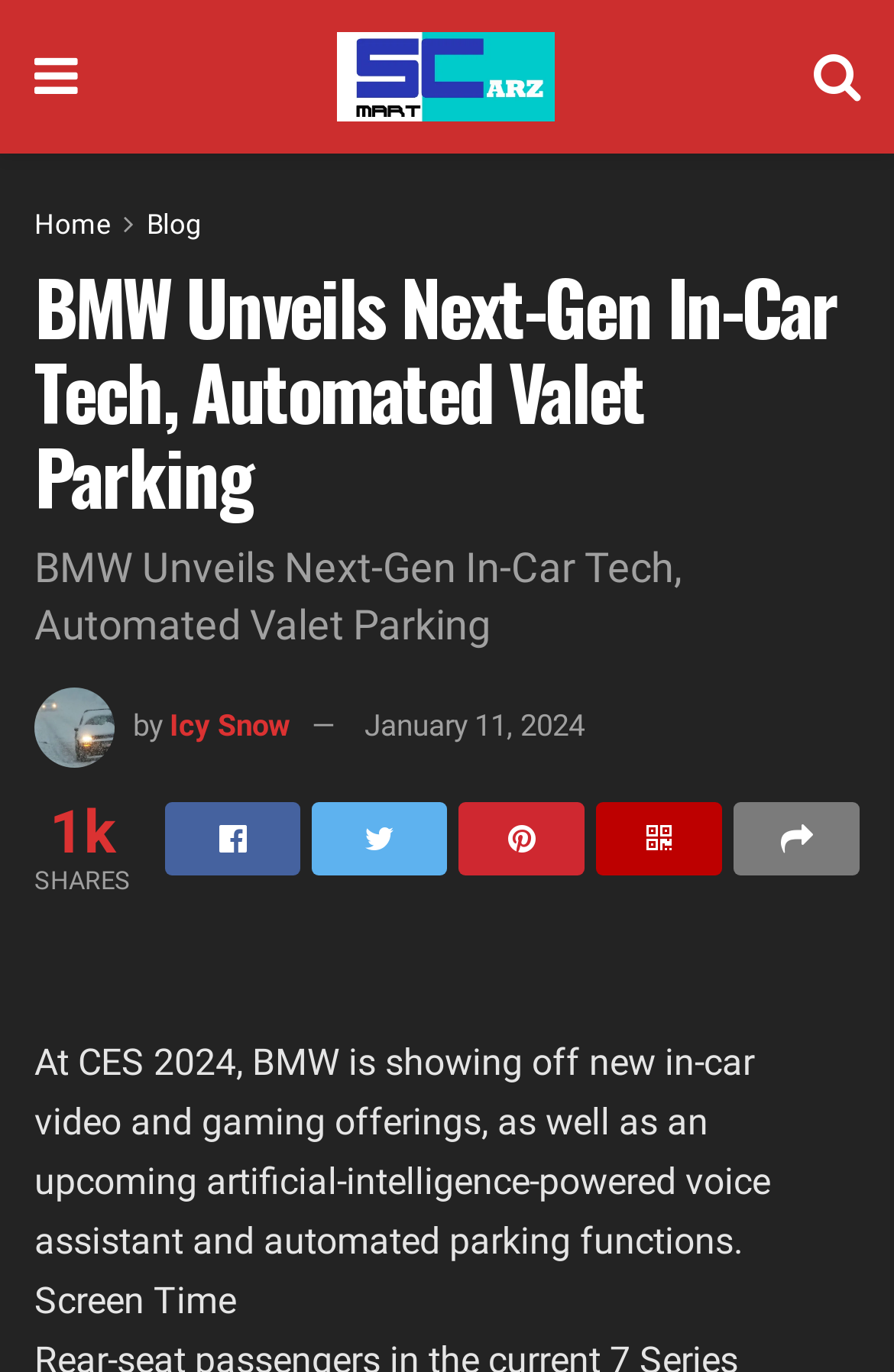Give a one-word or one-phrase response to the question:
What is the topic of the article?

BMW in-car tech